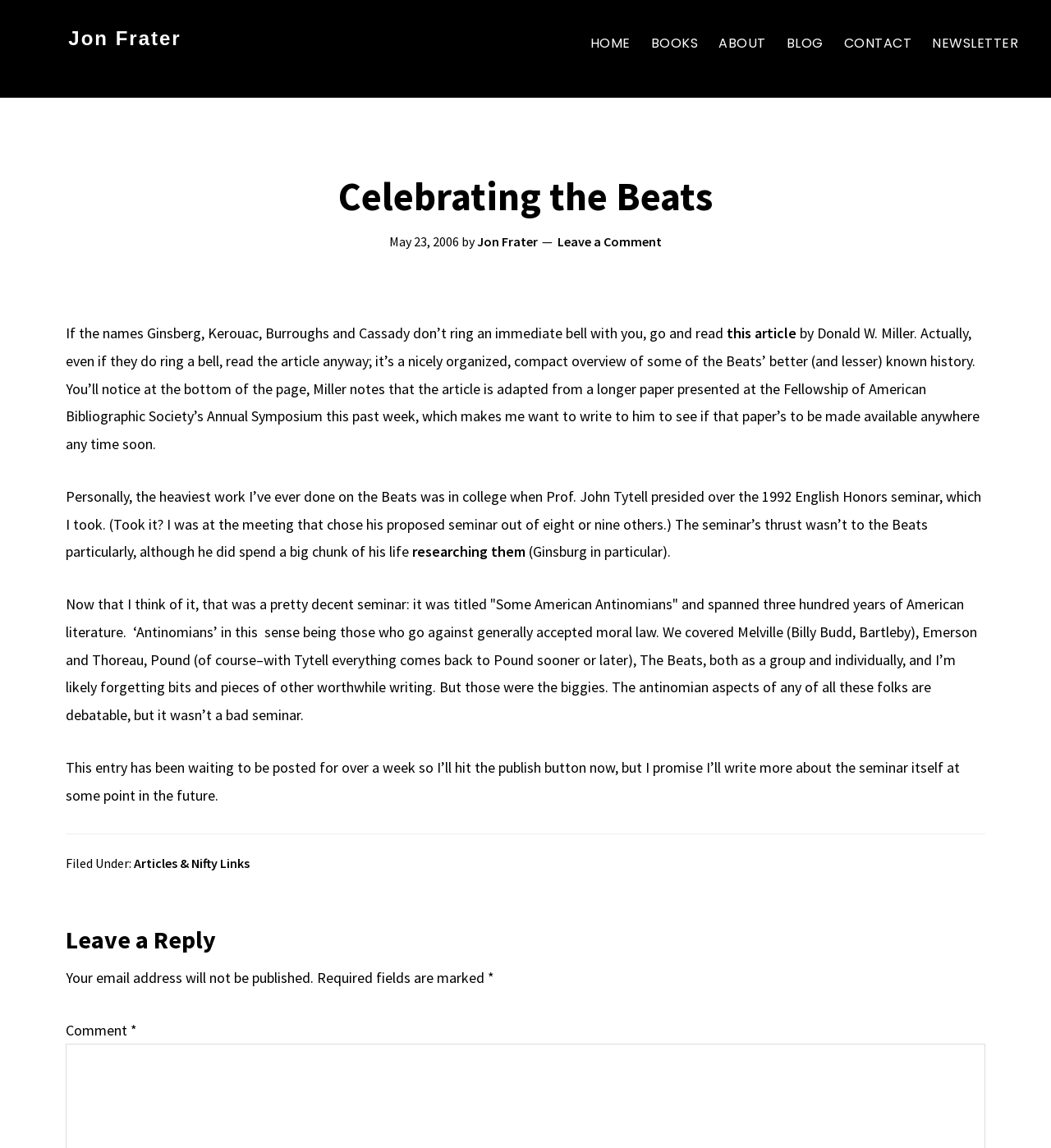Pinpoint the bounding box coordinates of the clickable element to carry out the following instruction: "Click on the 'HOME' link."

[0.554, 0.023, 0.607, 0.052]